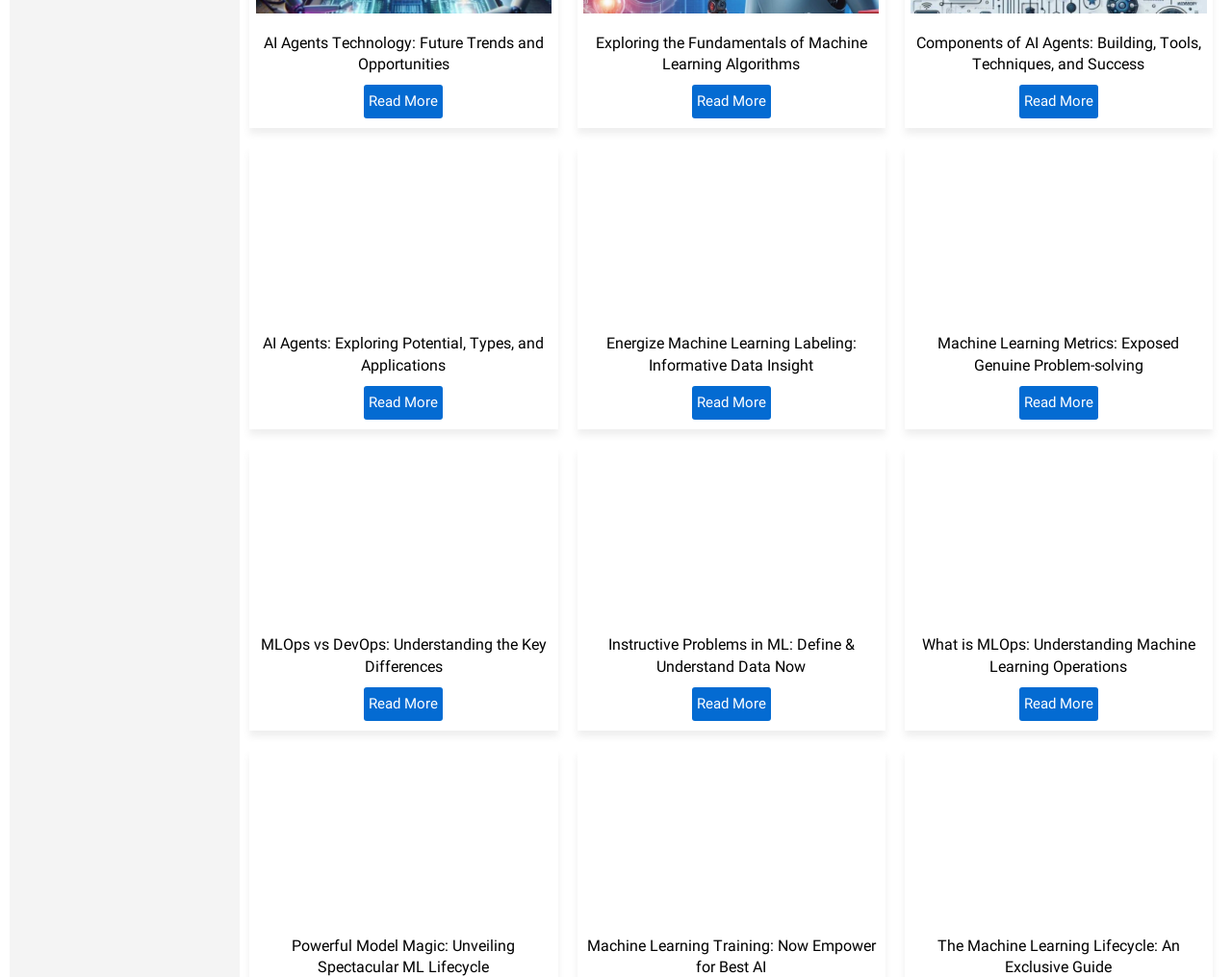Based on the image, please elaborate on the answer to the following question:
How many sections are there on this webpage?

By analyzing the headings and links on the webpage, I can identify 9 distinct sections, each with a heading and a 'Read More' link. These sections are separated by a significant gap in their y-coordinates, indicating a clear distinction between them.